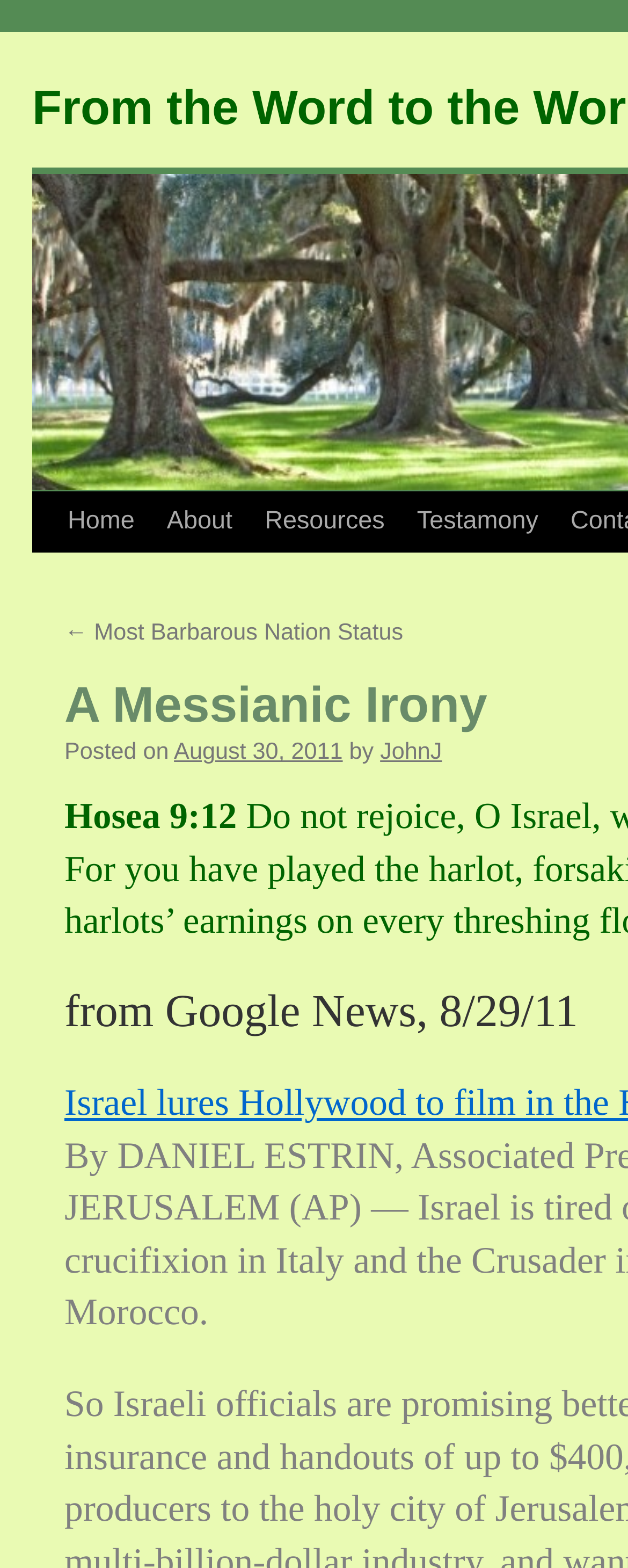Provide the bounding box coordinates of the HTML element described by the text: "title="german-logo-adjusted-3"".

None